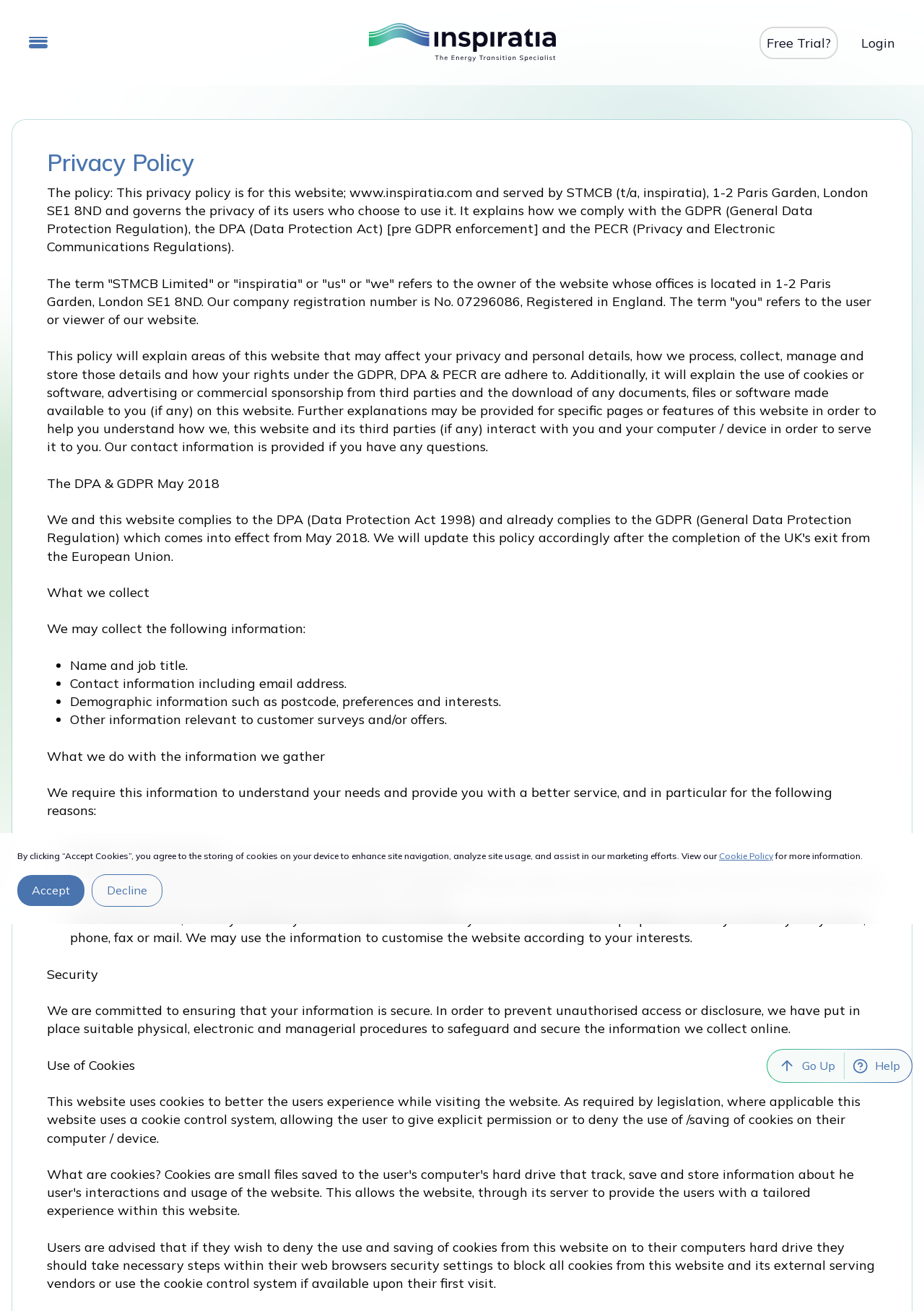Given the description "Free Trial?", determine the bounding box of the corresponding UI element.

[0.822, 0.02, 0.907, 0.045]